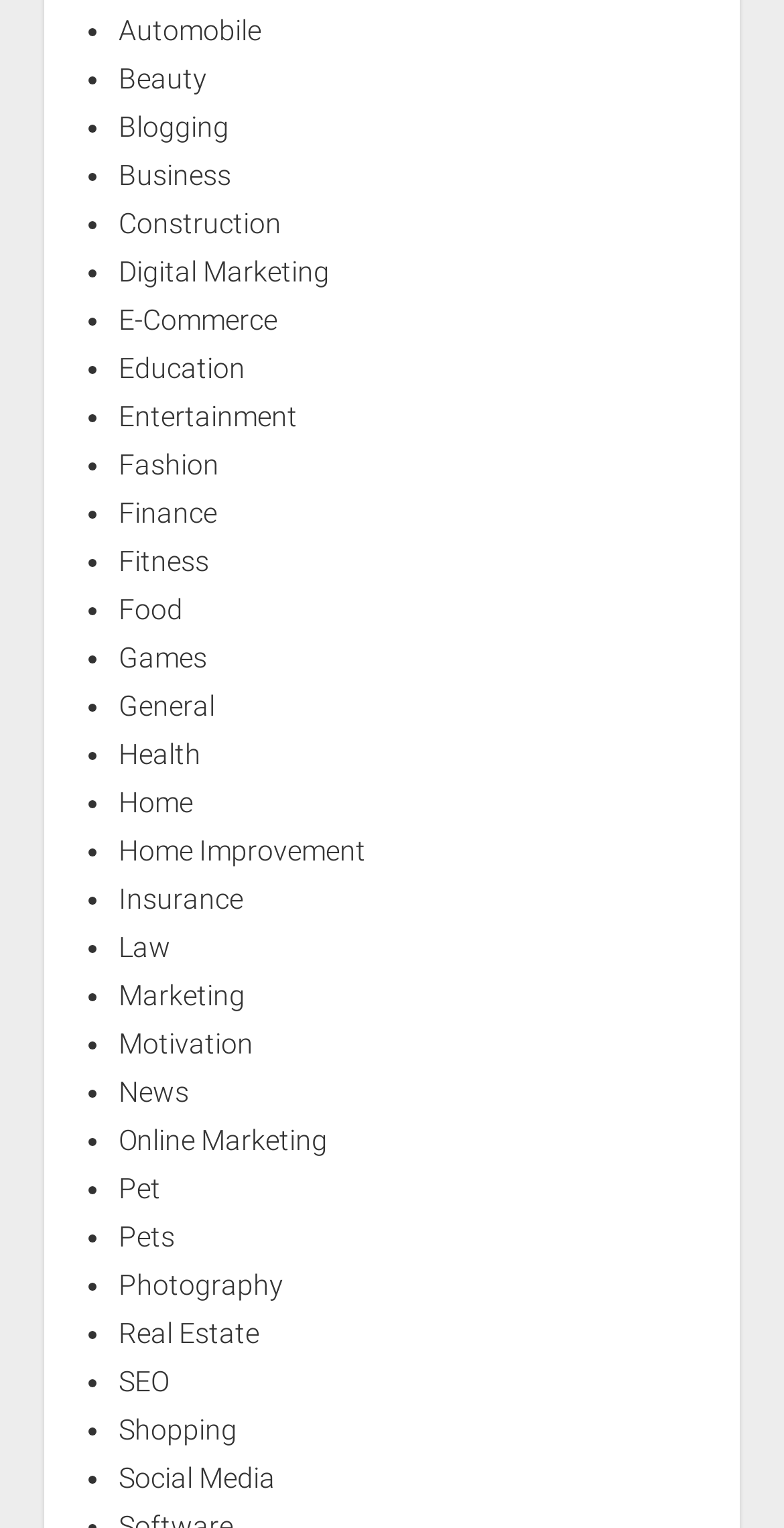Please predict the bounding box coordinates of the element's region where a click is necessary to complete the following instruction: "Explore Fashion". The coordinates should be represented by four float numbers between 0 and 1, i.e., [left, top, right, bottom].

[0.151, 0.294, 0.279, 0.315]